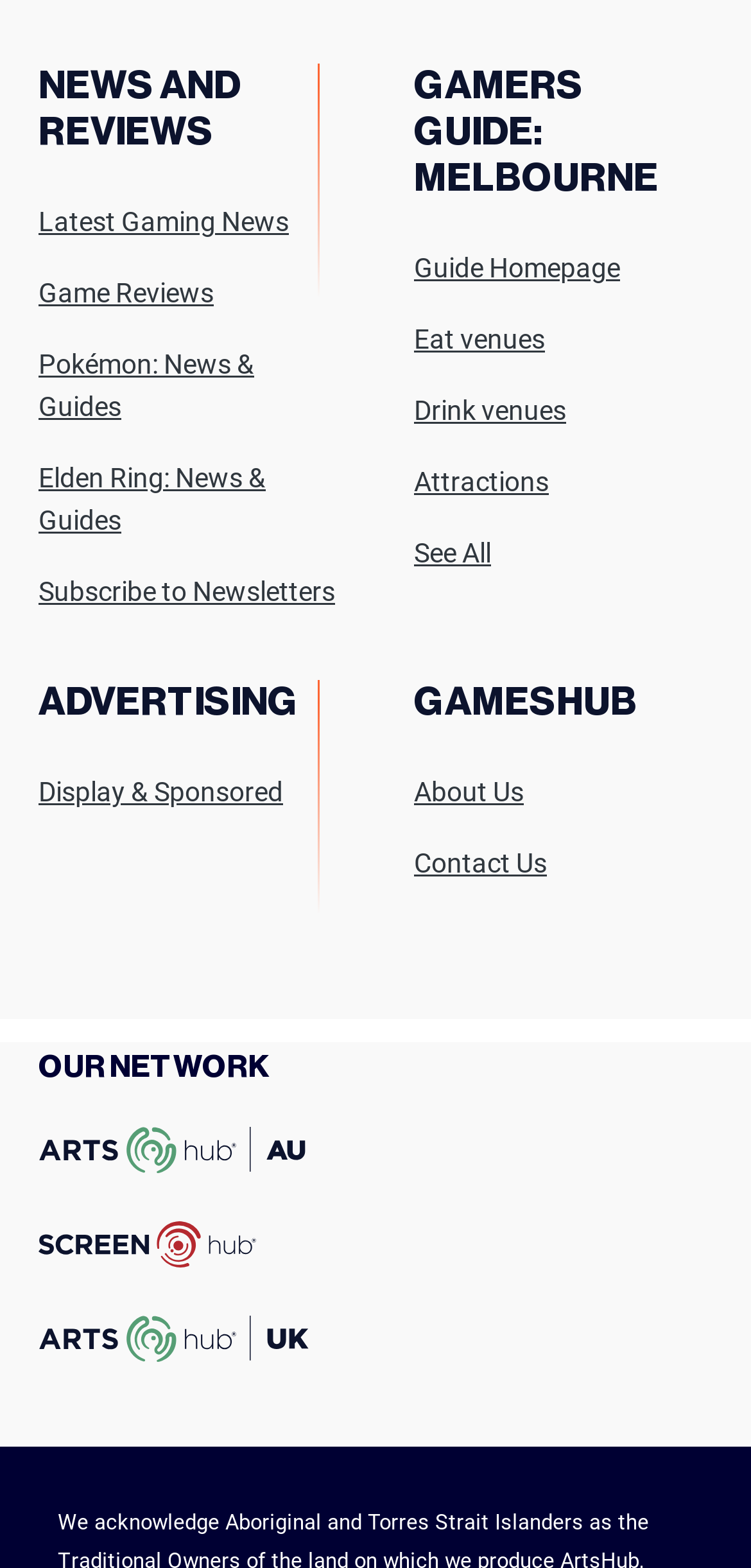Extract the bounding box coordinates of the UI element described by: "Artshub AU Logo Footer". The coordinates should include four float numbers ranging from 0 to 1, e.g., [left, top, right, bottom].

[0.051, 0.719, 0.413, 0.754]